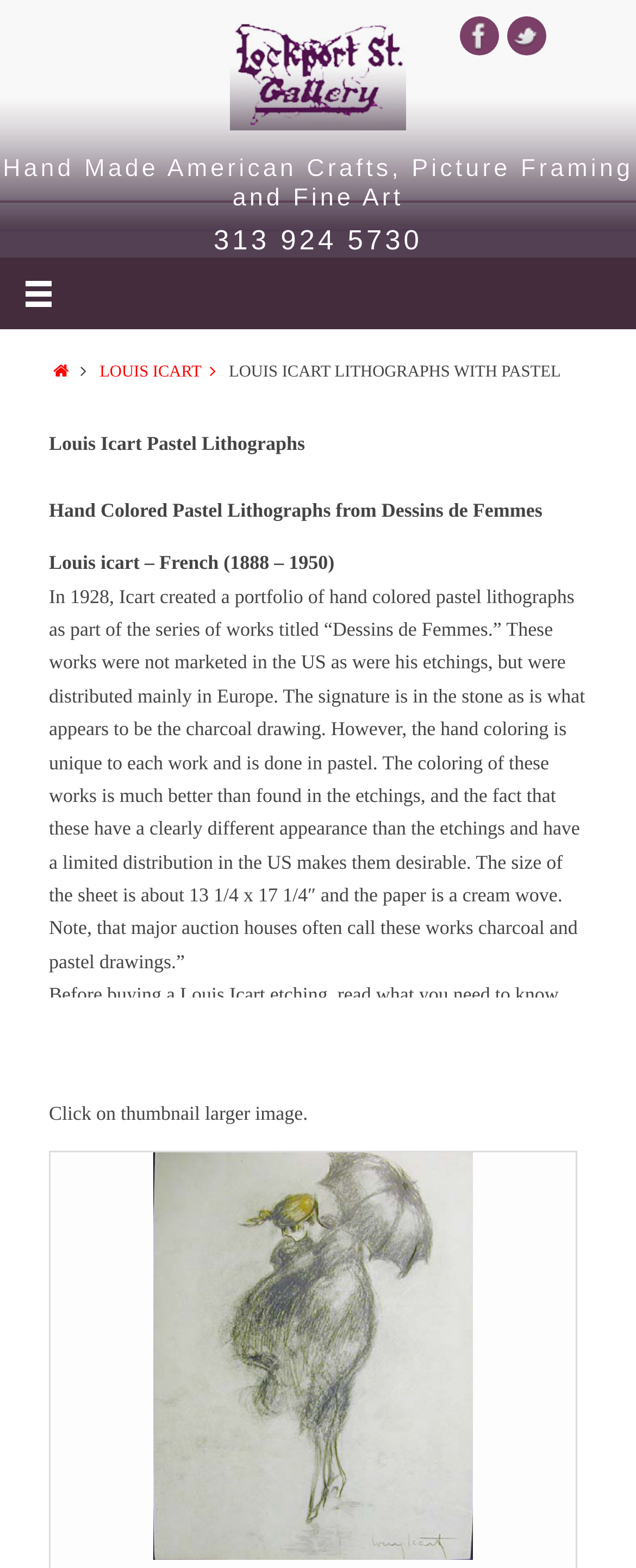Identify the bounding box coordinates of the region I need to click to complete this instruction: "Learn more about Dessins de Femmes".

[0.24, 0.983, 0.744, 0.998]